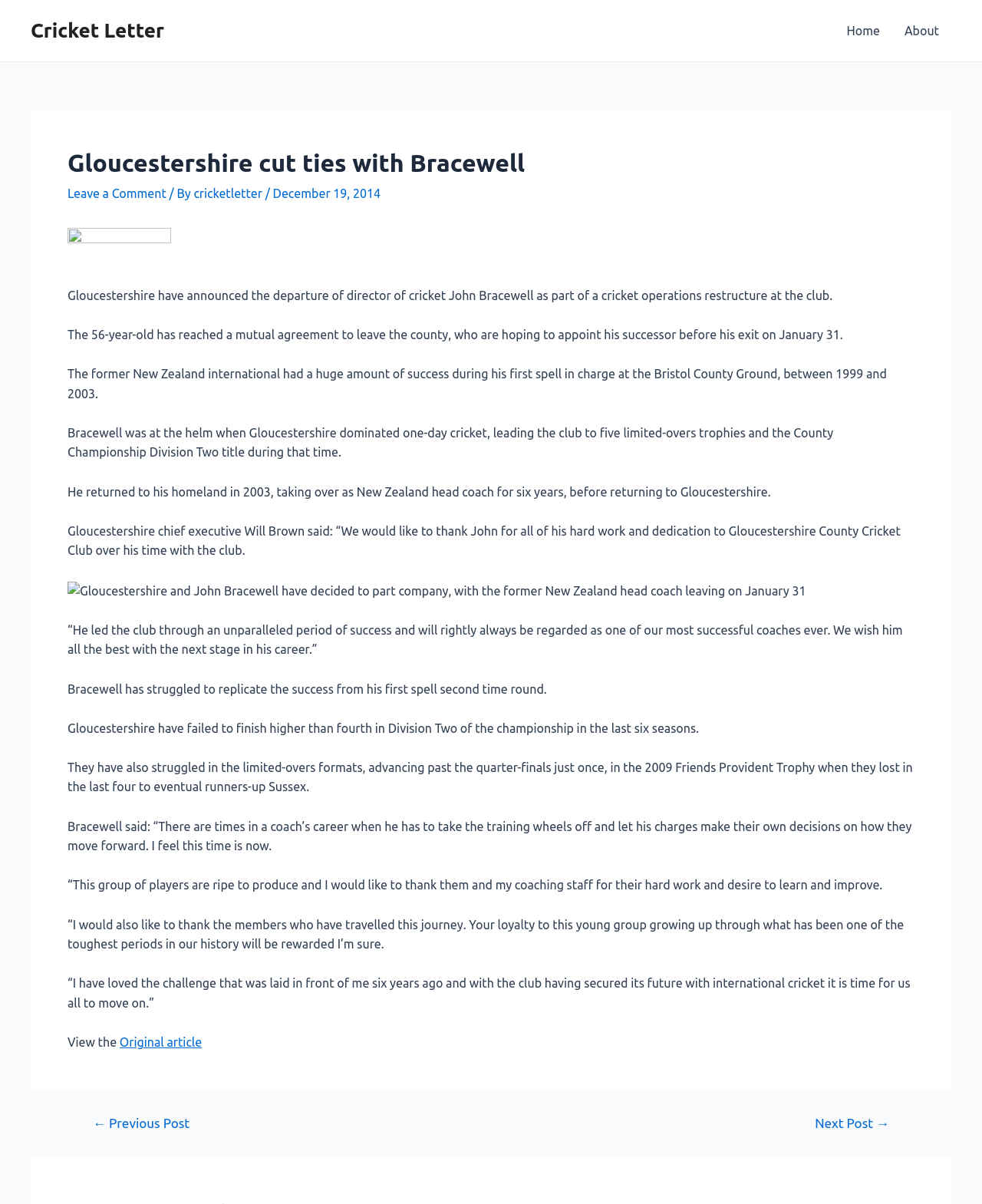Find the bounding box coordinates of the UI element according to this description: "Next Post →".

[0.81, 0.927, 0.926, 0.938]